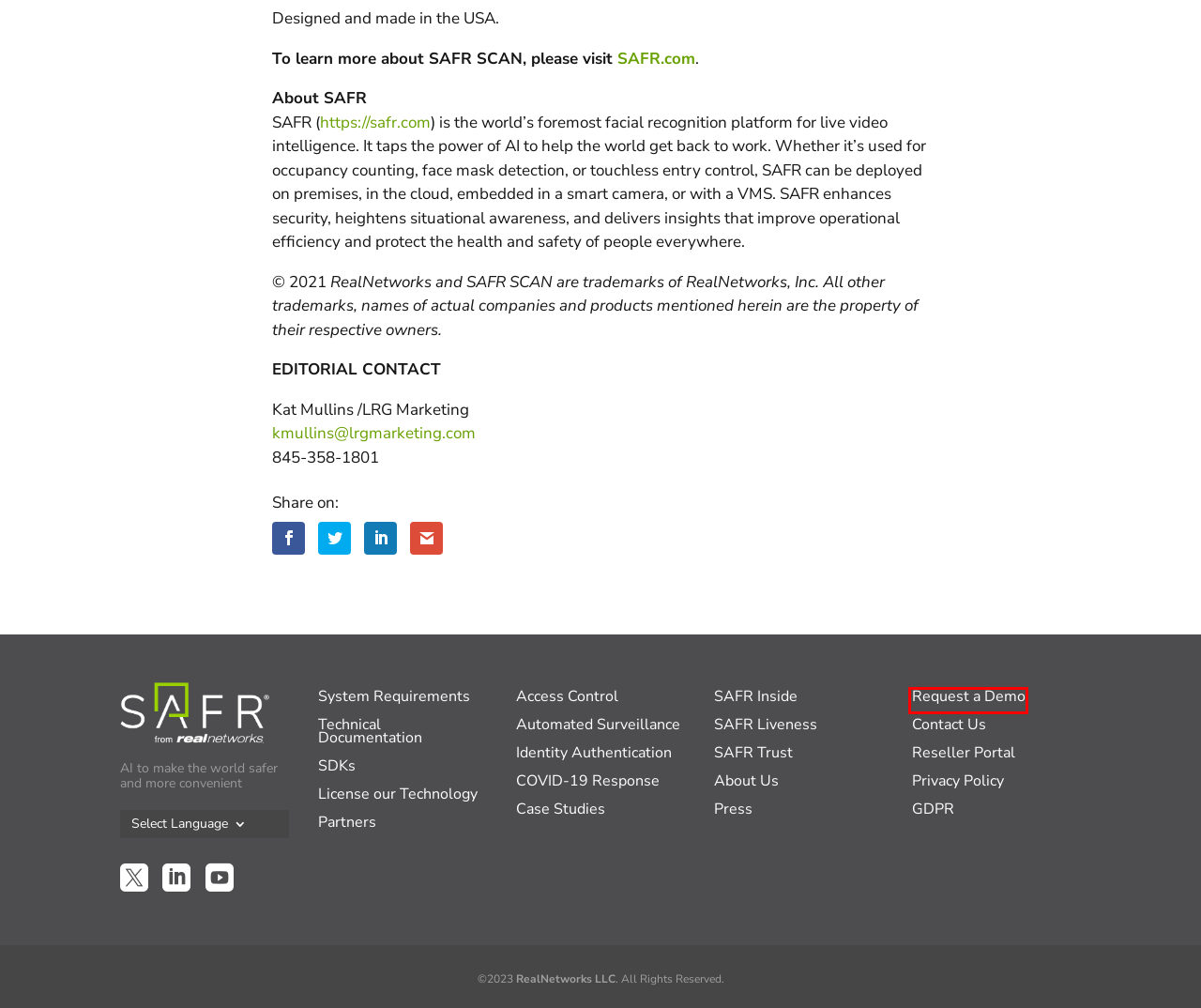You are given a screenshot of a webpage with a red rectangle bounding box. Choose the best webpage description that matches the new webpage after clicking the element in the bounding box. Here are the candidates:
A. SAFR Privacy Policy | RealNetworks
B. Request a Demo – Form | SAFR
C. Passive Liveness Detection and Analysis | SAFR
D. RealNetworks |
E. Real-Time Automated Surveillance | SAFR
F. Touchless Access Control from SAFR | SAFR
G. Introducing SAFR® Inside | SAFR
H. Identity Authentication | SAFR

B